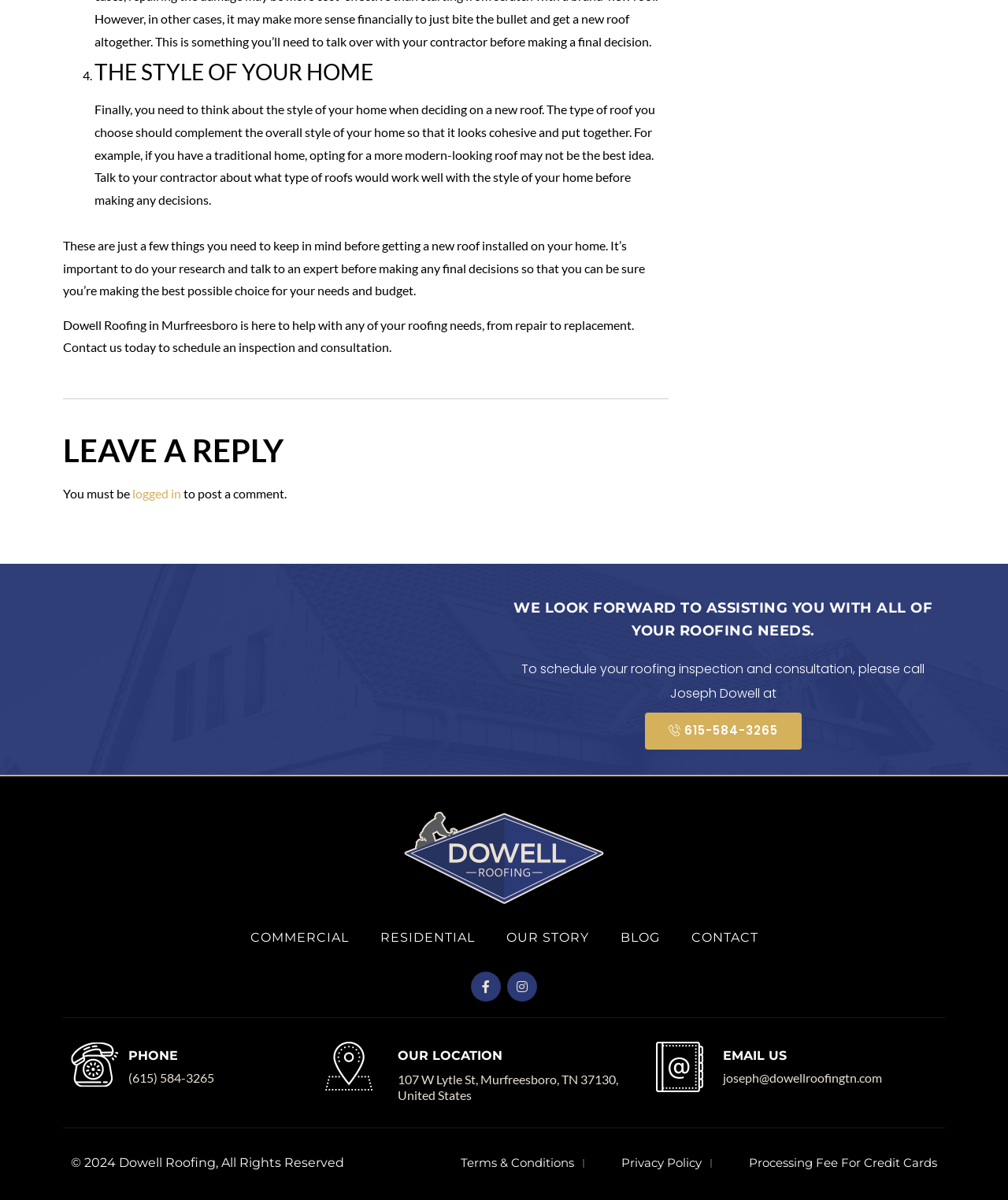Highlight the bounding box coordinates of the element that should be clicked to carry out the following instruction: "View the commercial roofing services". The coordinates must be given as four float numbers ranging from 0 to 1, i.e., [left, top, right, bottom].

[0.232, 0.766, 0.361, 0.797]